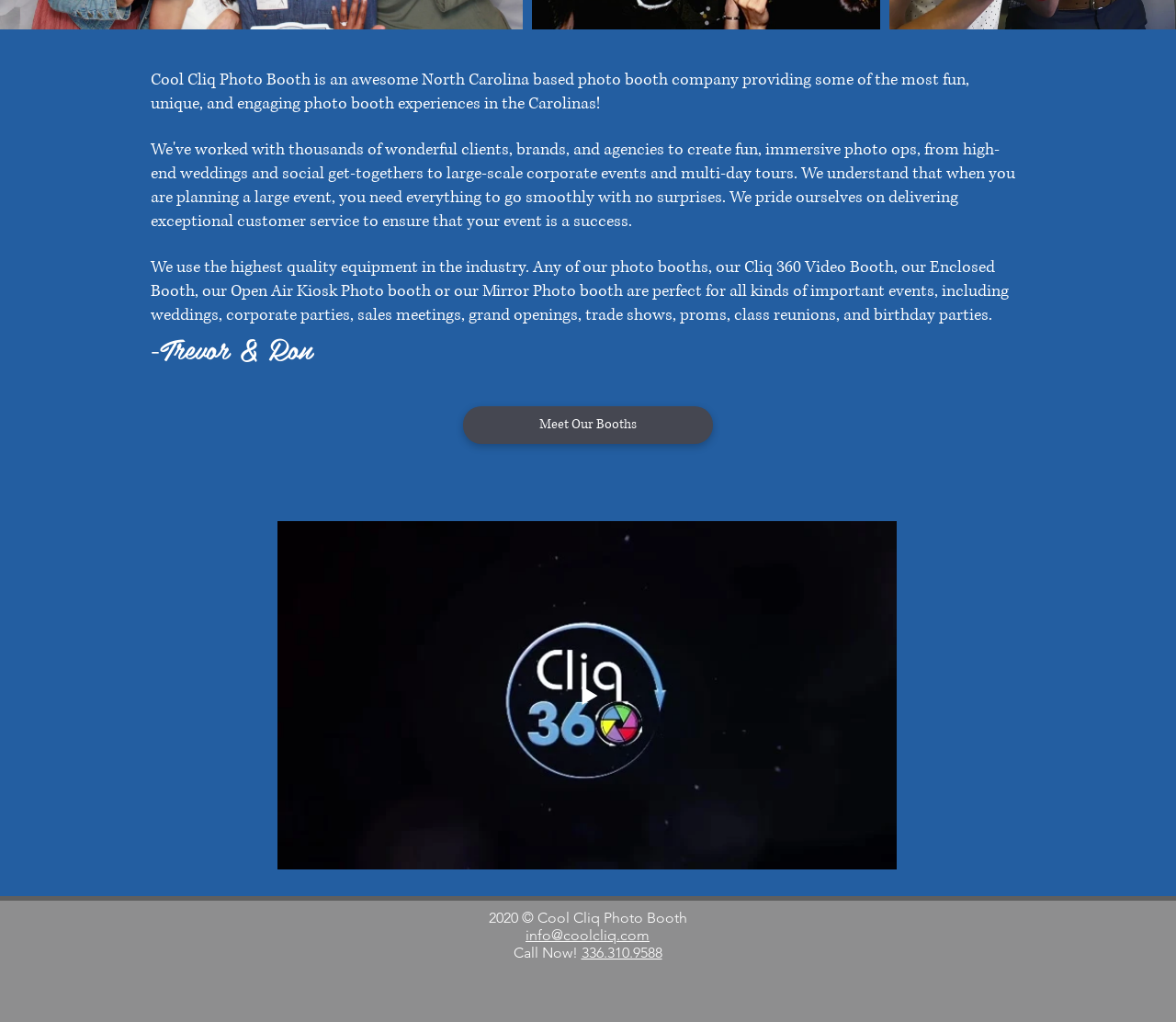Please identify the coordinates of the bounding box that should be clicked to fulfill this instruction: "Send an email to info@coolcliq.com".

[0.173, 0.621, 0.328, 0.643]